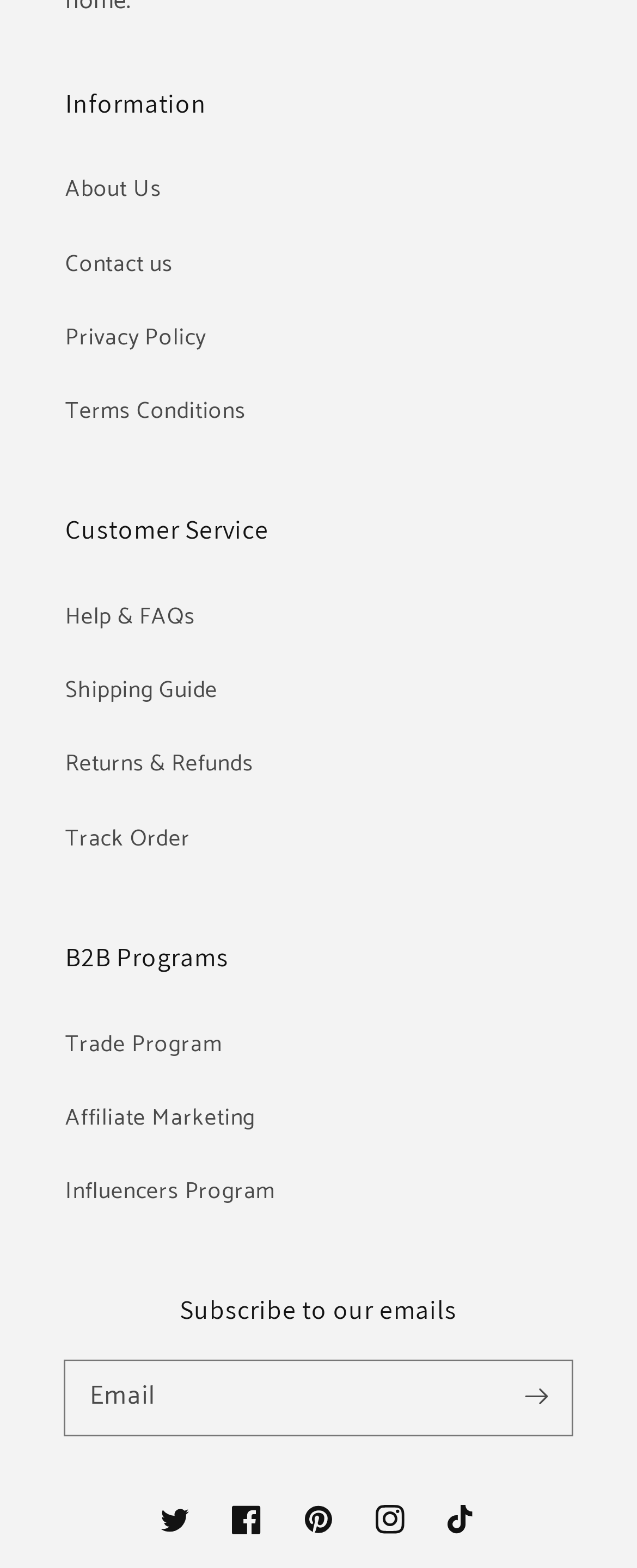Could you please study the image and provide a detailed answer to the question:
How many categories are there under Customer Service?

I looked at the section 'Customer Service' and found four links: 'Help & FAQs', 'Shipping Guide', 'Returns & Refunds', and 'Track Order', which suggests that there are 4 categories under Customer Service.